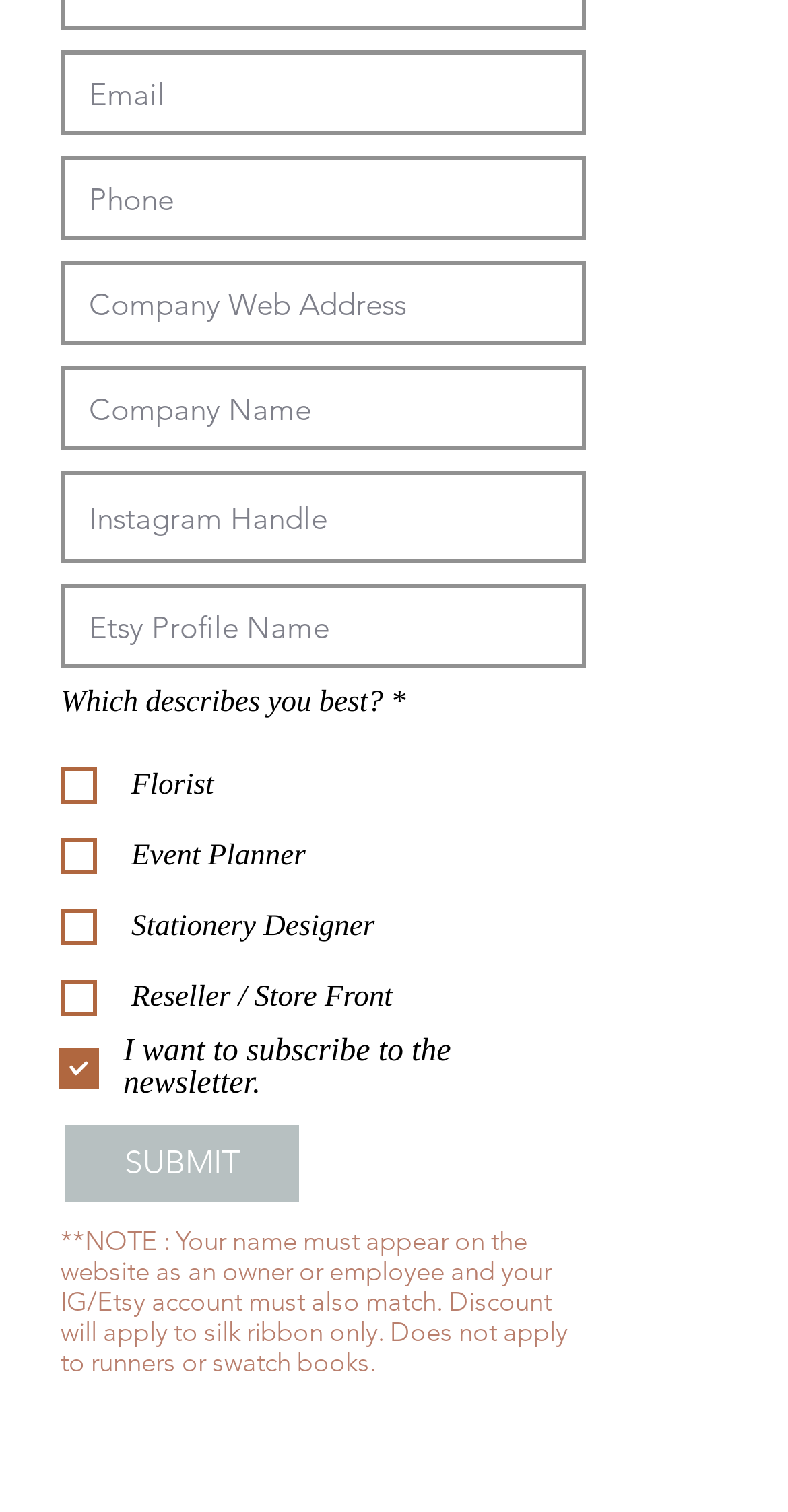Answer the question using only one word or a concise phrase: What type of discount is being offered?

Silk ribbon discount